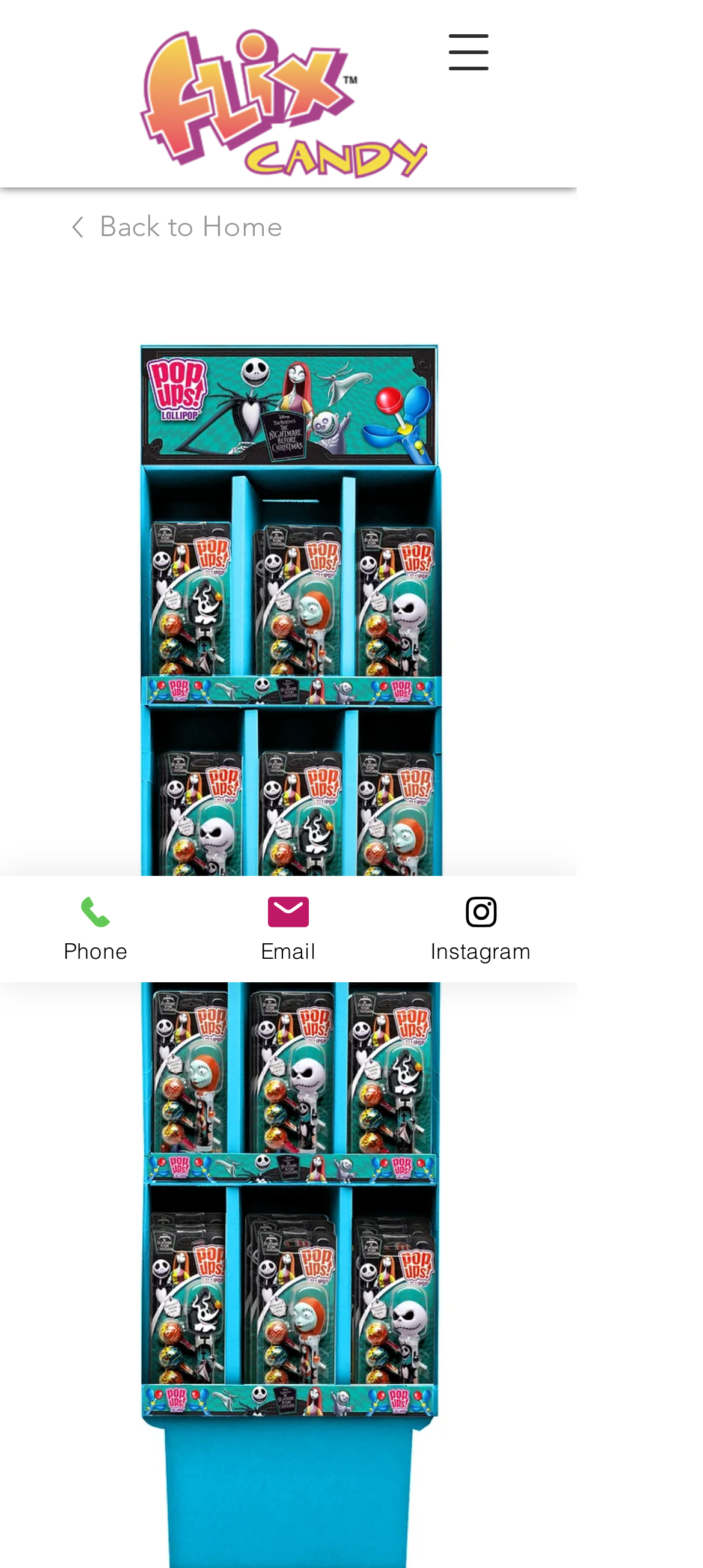Describe in detail what you see on the webpage.

The webpage is a product page for a "Nightmare Before Christmas POP UPS! LOLLIPOP® Blister Card Floor Display" on a website called Mysite. At the top left of the page, there is a logo image of Flix, accompanied by a link to go back to the home page. 

Below the logo, there is a navigation menu button on the right side, which can be opened to reveal more options. 

On the bottom left of the page, there are three links to contact the website: a phone number, an email address, and an Instagram account. Each link has a corresponding icon image next to it. 

The main content of the page is not explicitly described in the accessibility tree, but based on the meta description, it is likely that the page is showcasing a product called "POP UPS!" which is a "lollipop toy" that protects and keeps lollipops clean and safe, and comes with a Chupa Chups lollipop in each blister pack.